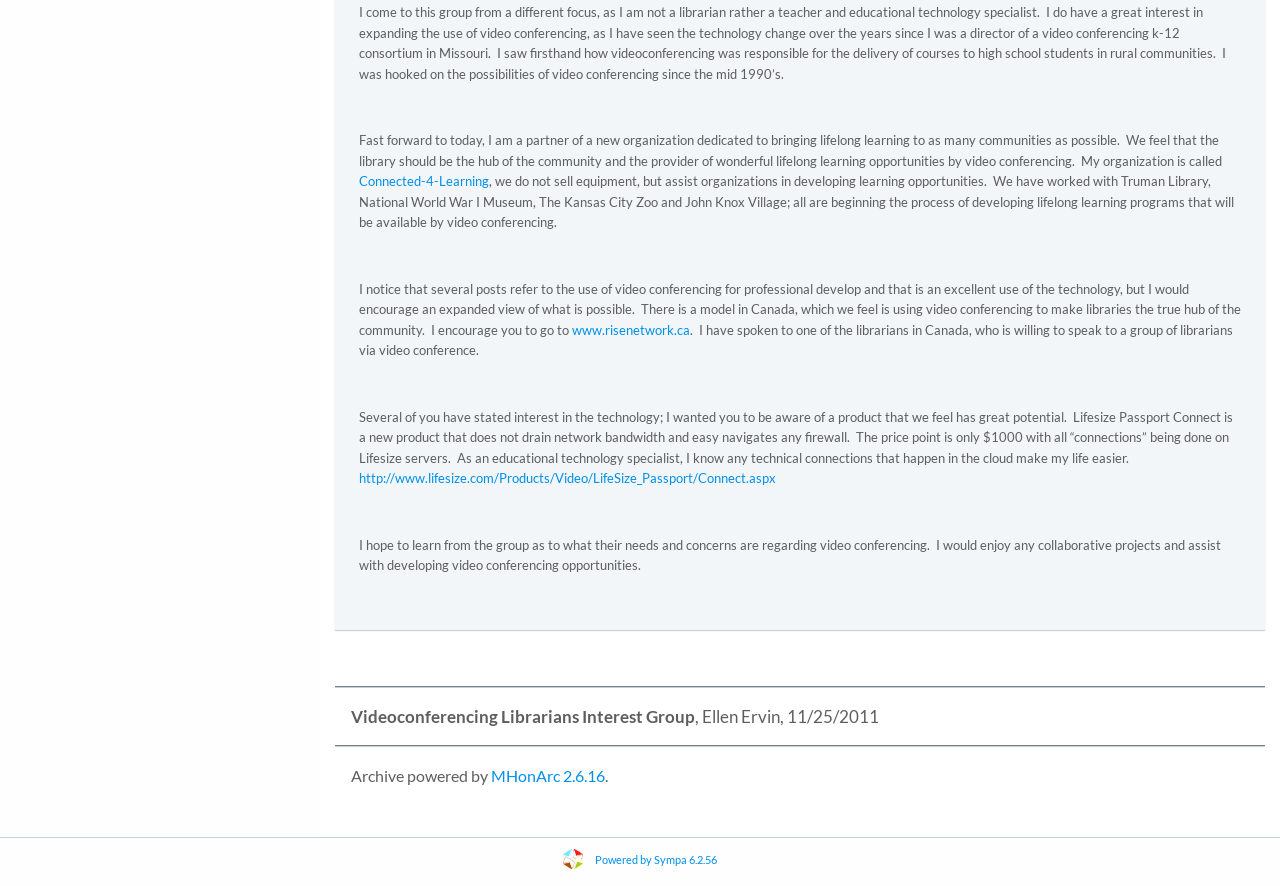Extract the bounding box coordinates of the UI element described by: "MHonArc 2.6.16". The coordinates should include four float numbers ranging from 0 to 1, e.g., [left, top, right, bottom].

[0.384, 0.865, 0.473, 0.886]